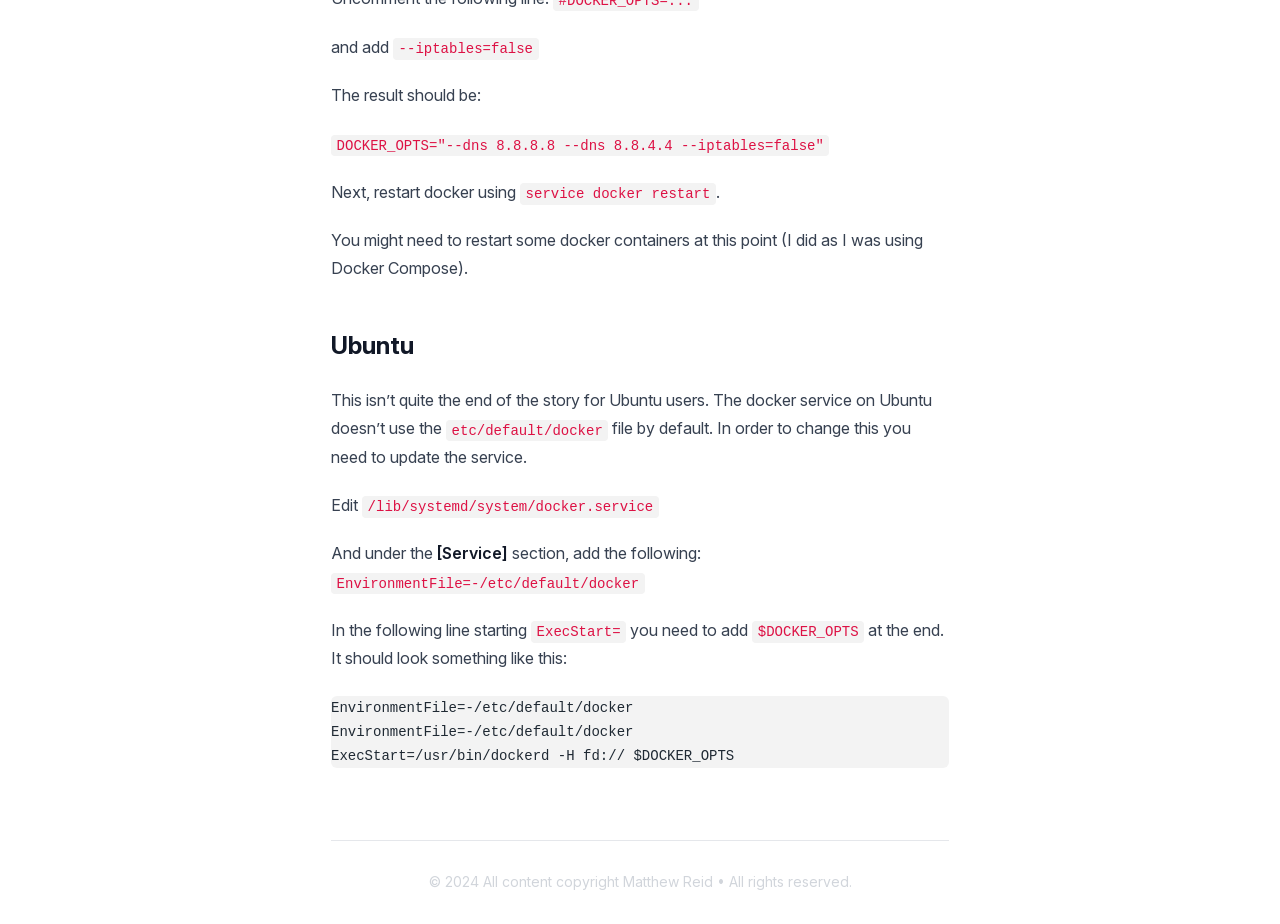Provide a brief response to the question using a single word or phrase: 
Who holds the copyright for the content on this webpage?

Matthew Reid